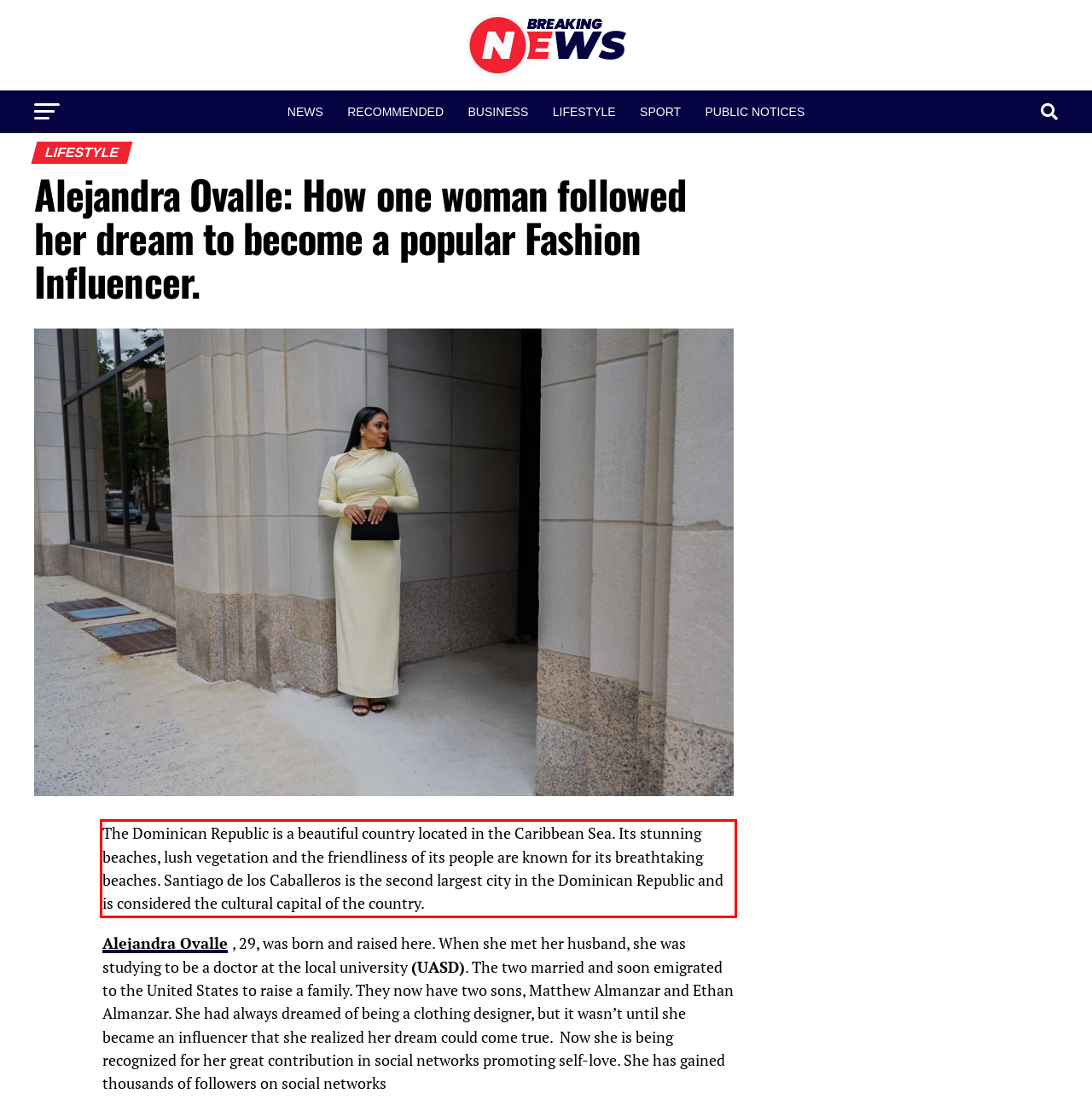Review the webpage screenshot provided, and perform OCR to extract the text from the red bounding box.

The Dominican Republic is a beautiful country located in the Caribbean Sea. Its stunning beaches, lush vegetation and the friendliness of its people are known for its breathtaking beaches. Santiago de los Caballeros is the second largest city in the Dominican Republic and is considered the cultural capital of the country.